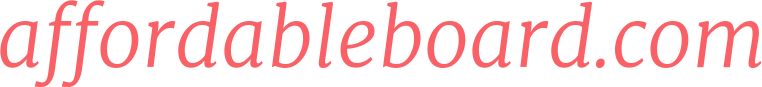Explain the image in detail, mentioning the main subjects and background elements.

The image prominently features the logo of "affordableboard.com," styled with a modern, bold font in a vibrant pink color. This logo serves as a visual anchor for the website, which focuses on providing insights and resources related to organizational governance, specifically concerning LLCs and S Corporations. The clean design of the logo reflects the website's mission to offer accessible and straightforward information, appealing to those seeking guidance in managing business structures and compliance. The placement of the logo at the top of the page emphasizes its significance as a starting point for visitors navigating the site.